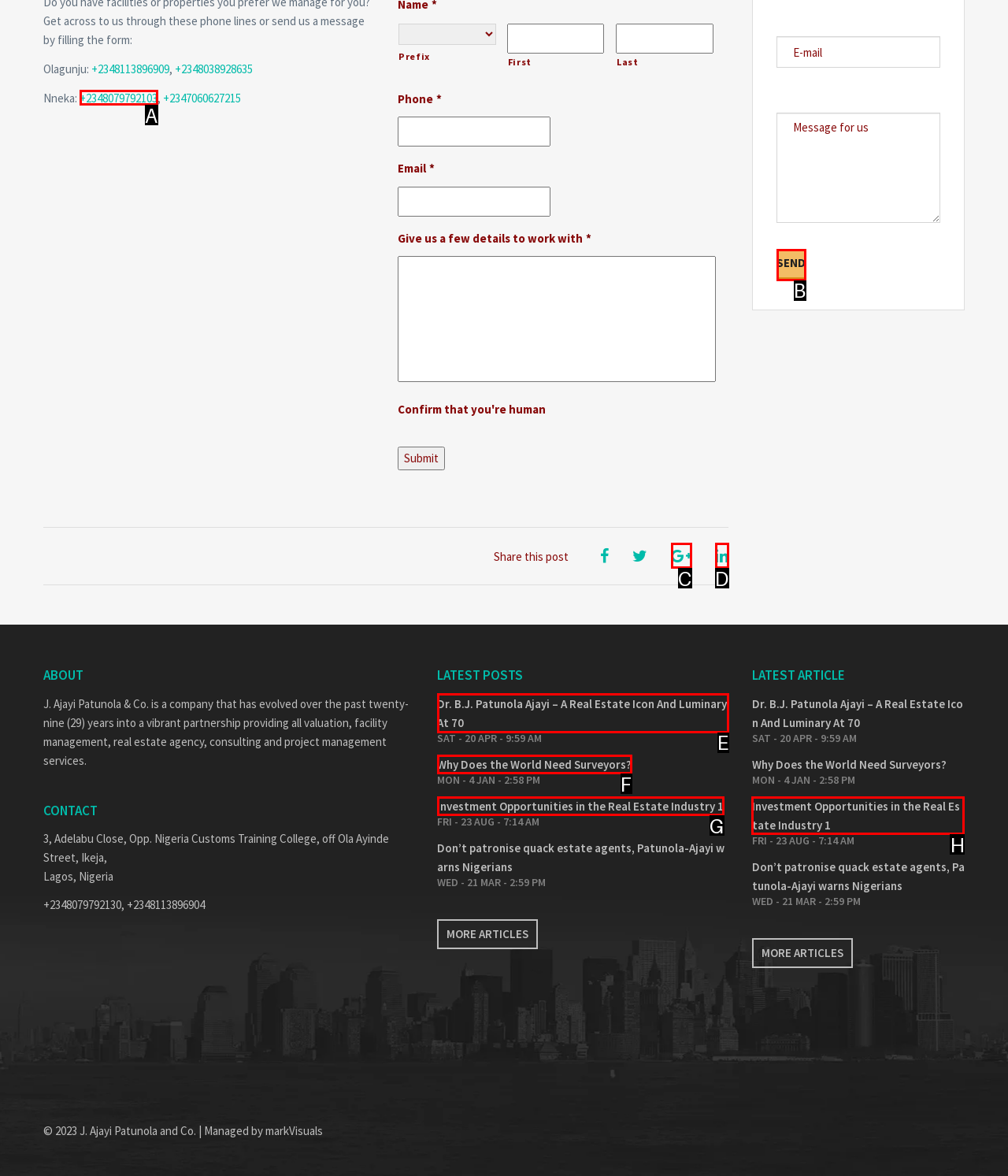Determine which UI element you should click to perform the task: View latest posts
Provide the letter of the correct option from the given choices directly.

E